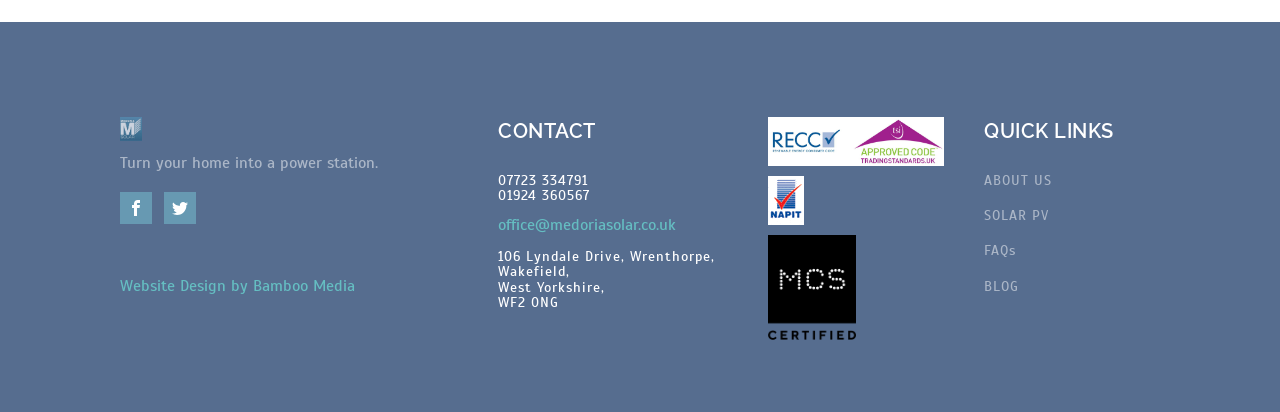Locate the bounding box coordinates of the area you need to click to fulfill this instruction: 'View Medoria Solar's blog'. The coordinates must be in the form of four float numbers ranging from 0 to 1: [left, top, right, bottom].

[0.769, 0.677, 0.796, 0.714]